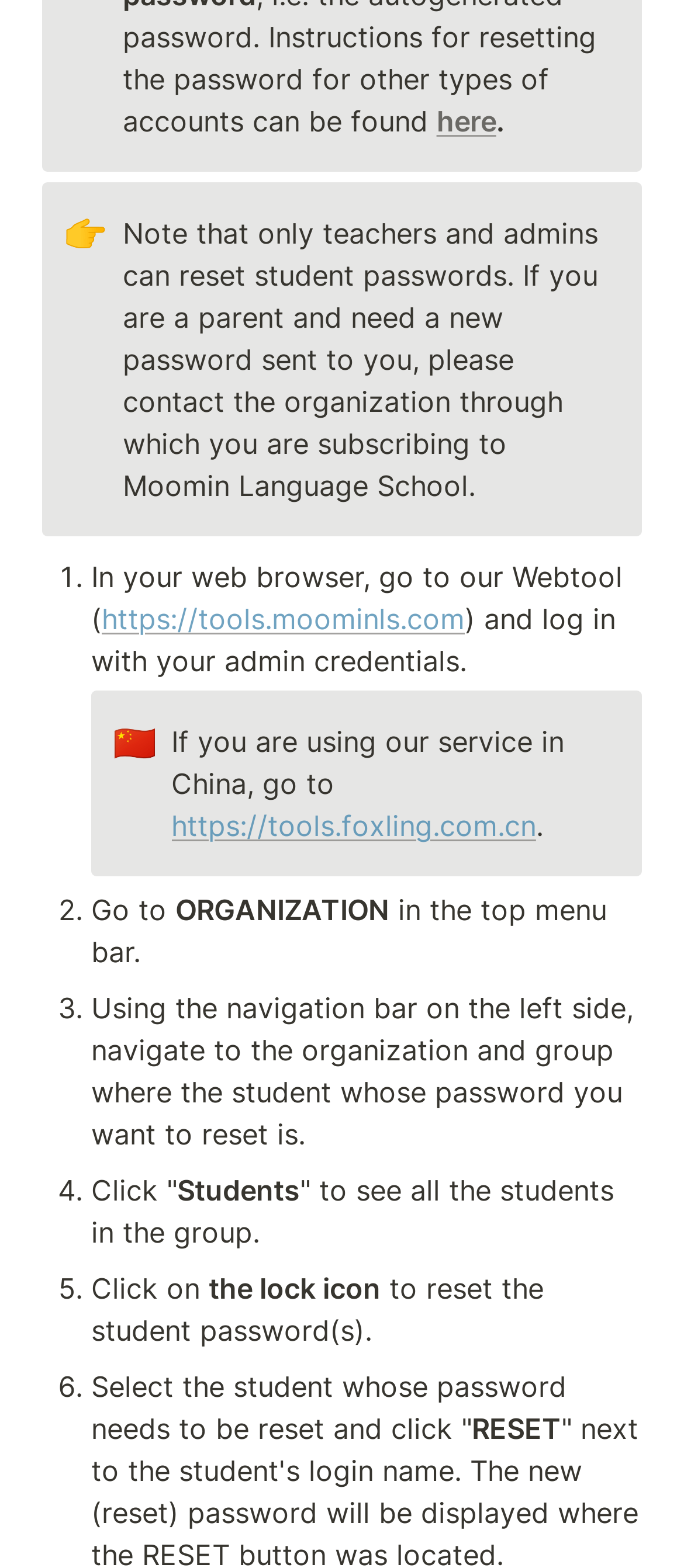Given the webpage screenshot and the description, determine the bounding box coordinates (top-left x, top-left y, bottom-right x, bottom-right y) that define the location of the UI element matching this description: https://tools.moominls.com

[0.149, 0.383, 0.679, 0.406]